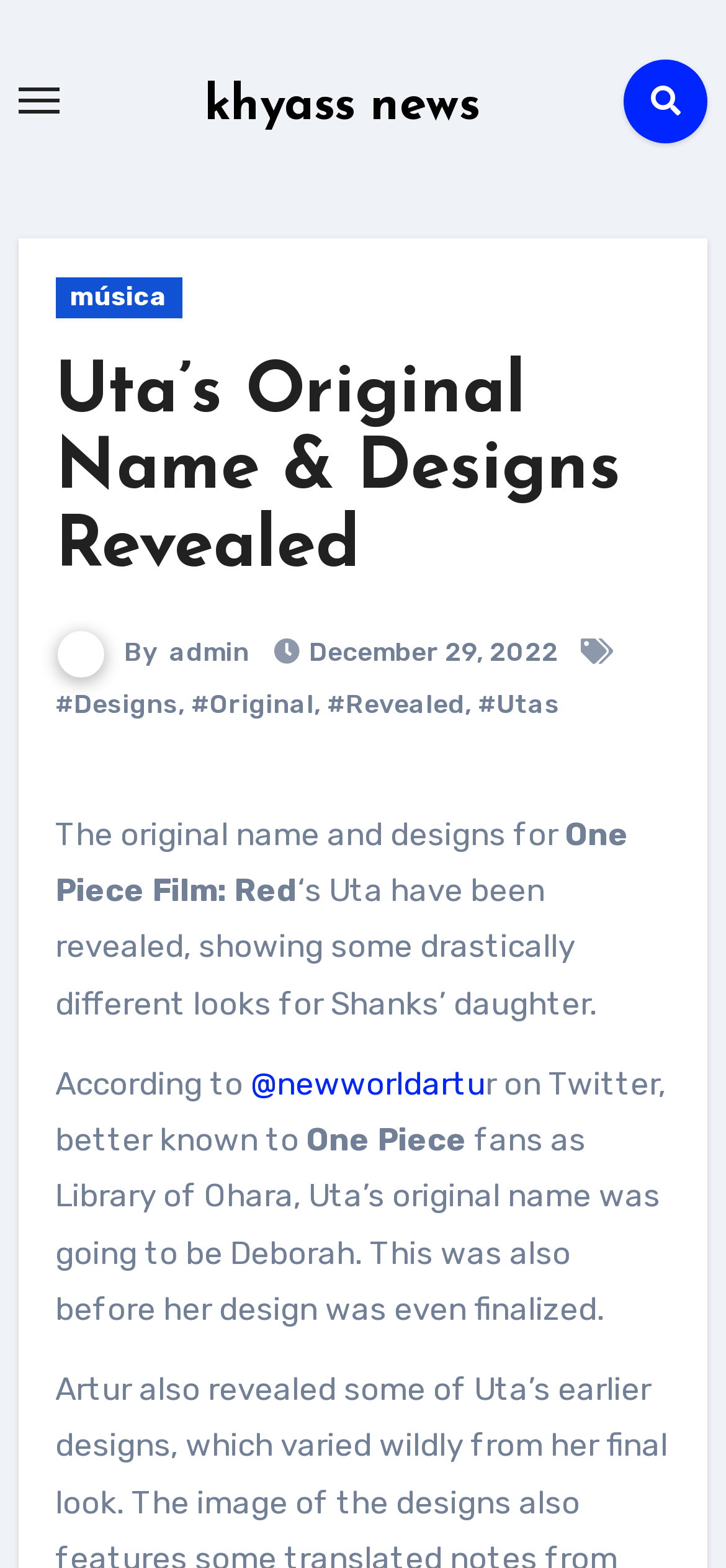Identify the bounding box coordinates of the section that should be clicked to achieve the task described: "Read the article about Roads promised after AIA yet to materialise".

None